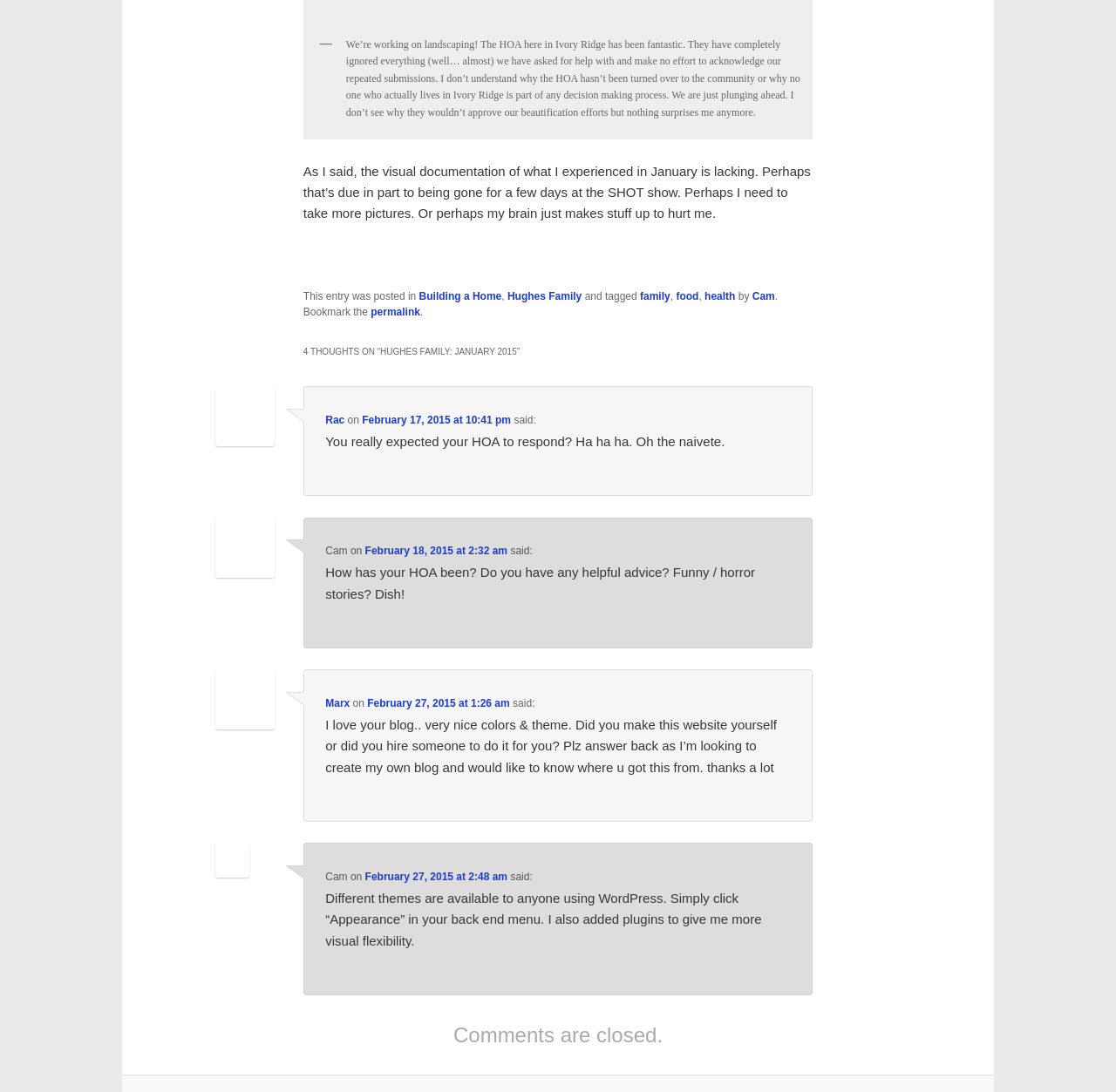Using the given element description, provide the bounding box coordinates (top-left x, top-left y, bottom-right x, bottom-right y) for the corresponding UI element in the screenshot: permalink

[0.332, 0.28, 0.377, 0.291]